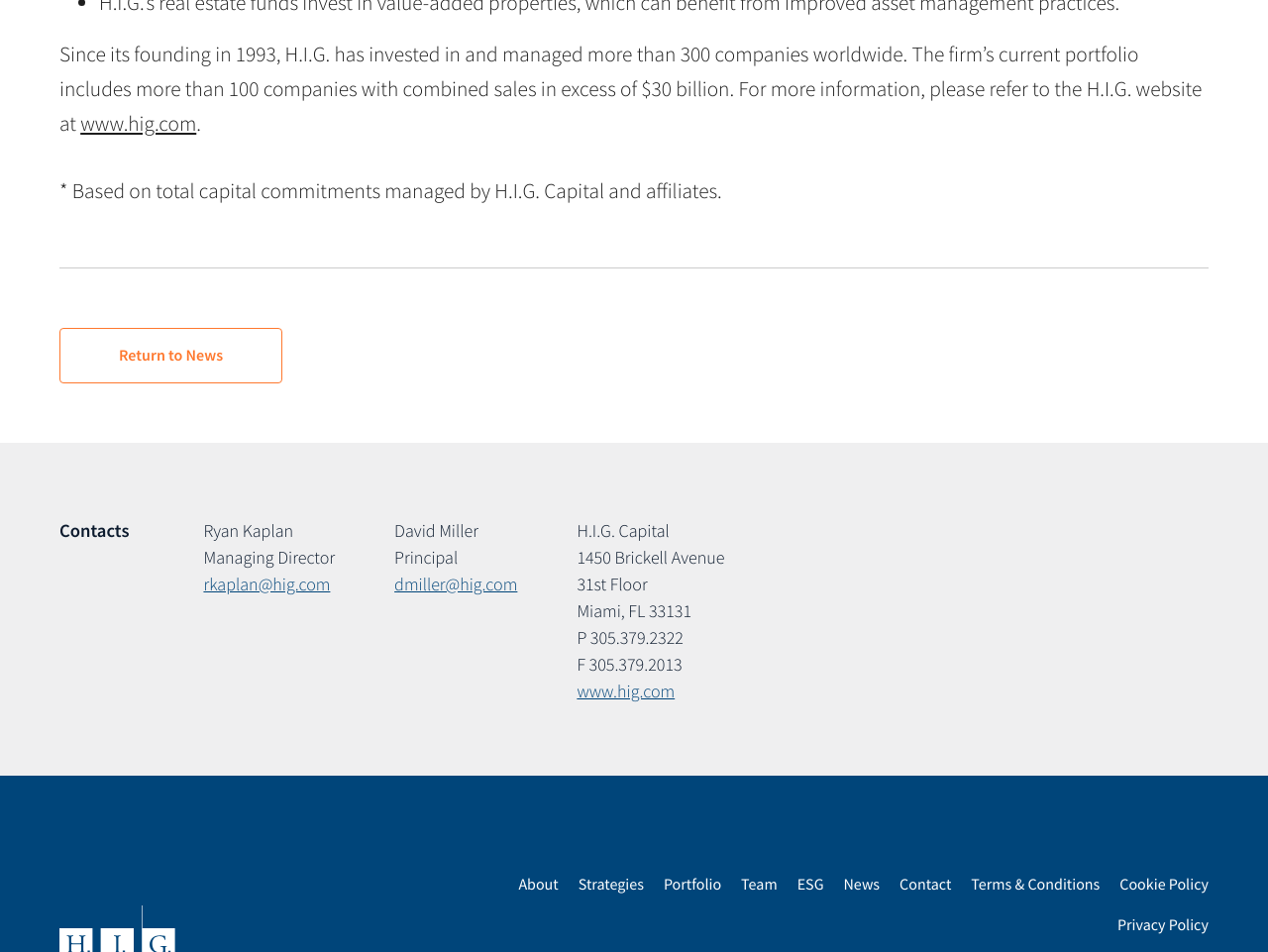Find the bounding box coordinates for the element that must be clicked to complete the instruction: "Visit H.I.G. website". The coordinates should be four float numbers between 0 and 1, indicated as [left, top, right, bottom].

[0.063, 0.116, 0.155, 0.144]